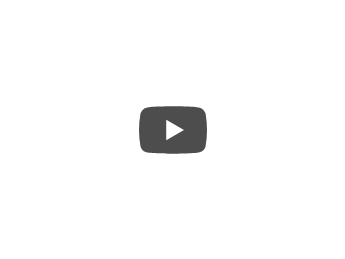What is the video's focus on?
Give a detailed response to the question by analyzing the screenshot.

The video is specifically focused on the challenges faced by solo agers, who are aging without the support of family members. It highlights the unique difficulties they encounter and provides insights on how to address these challenges through social connections and community resources.